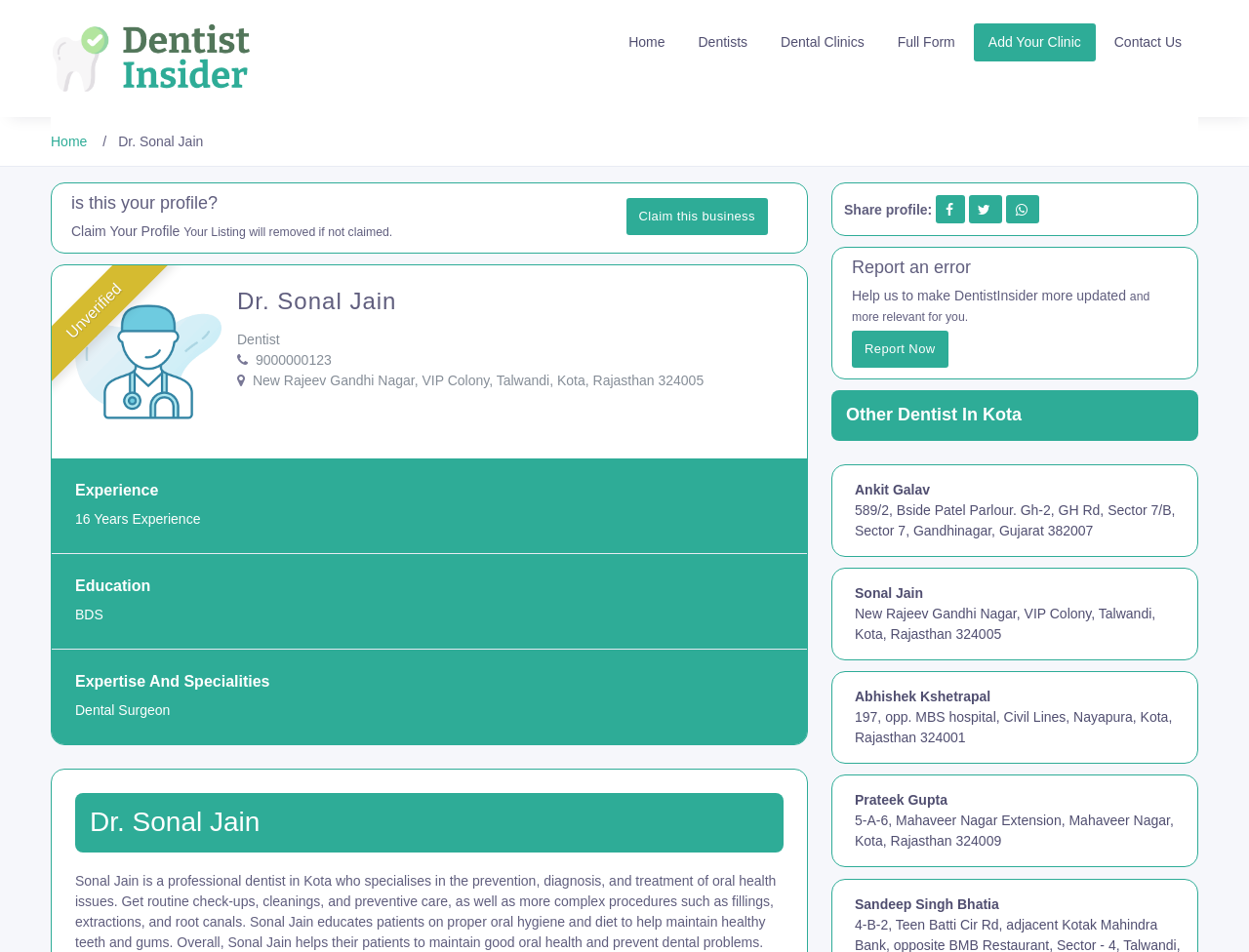Pinpoint the bounding box coordinates of the element that must be clicked to accomplish the following instruction: "View Dr. Sonal Jain's profile". The coordinates should be in the format of four float numbers between 0 and 1, i.e., [left, top, right, bottom].

[0.095, 0.14, 0.163, 0.156]